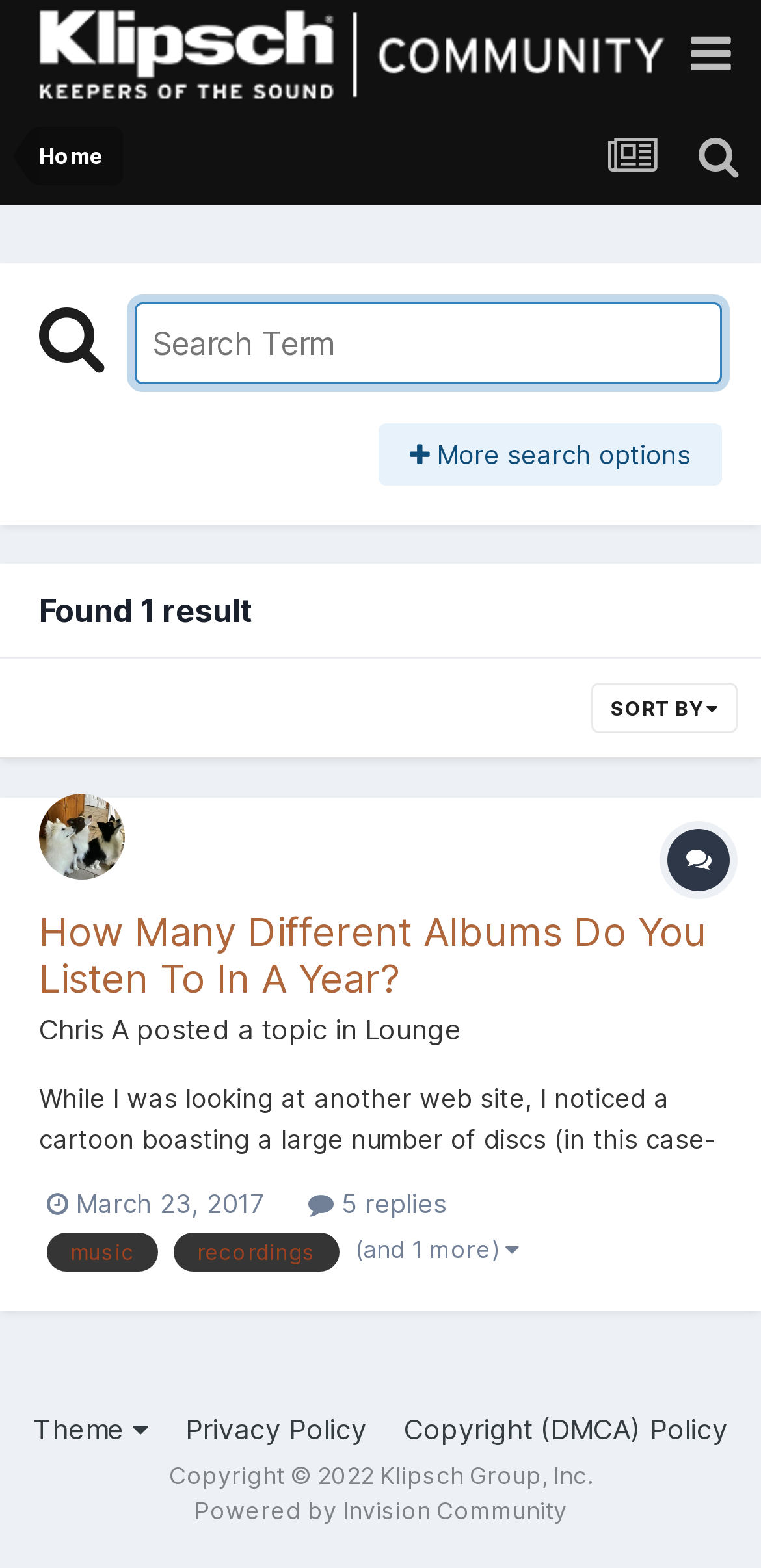Based on the element description Chris A, identify the bounding box coordinates for the UI element. The coordinates should be in the format (top-left x, top-left y, bottom-right x, bottom-right y) and within the 0 to 1 range.

[0.051, 0.646, 0.169, 0.667]